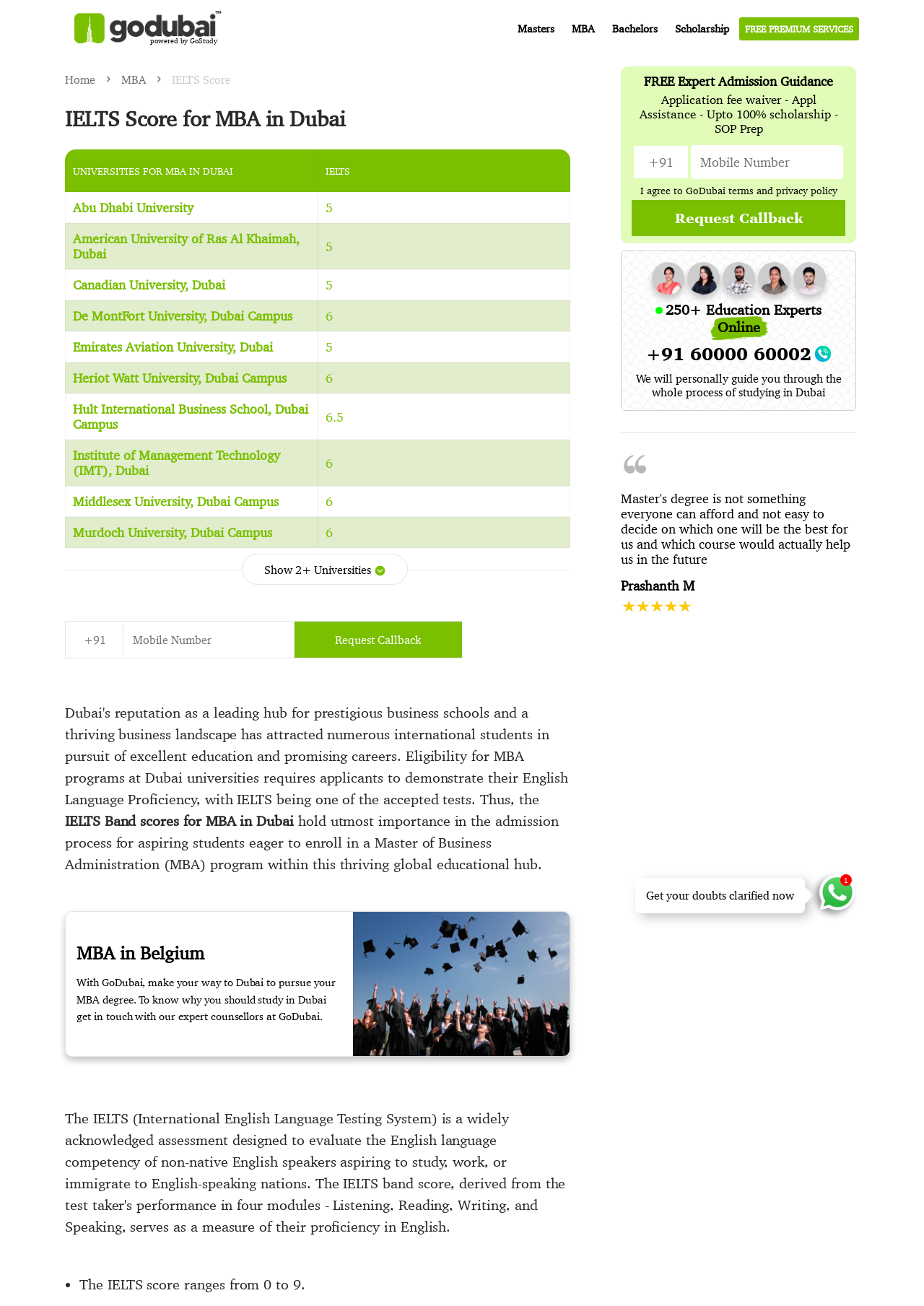Using the image as a reference, answer the following question in as much detail as possible:
How many universities are listed on the webpage?

The webpage lists 10 universities in Dubai that require IELTS scores for MBA admission, including Abu Dhabi University, American University of Ras Al Khaimah, Dubai, and others.